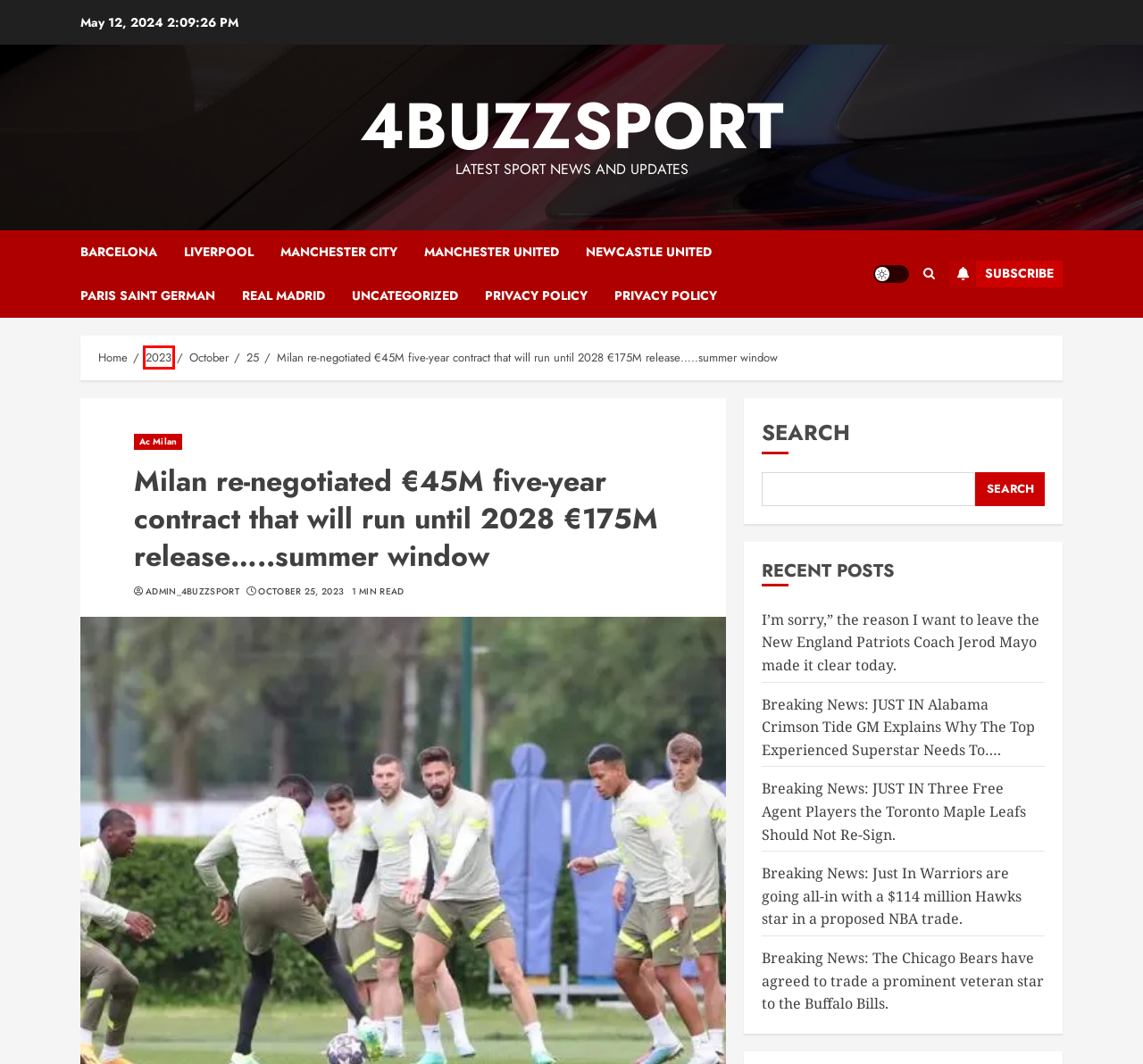Given a webpage screenshot with a UI element marked by a red bounding box, choose the description that best corresponds to the new webpage that will appear after clicking the element. The candidates are:
A. Barcelona Archives - 4buzzsport
B. Paris Saint German Archives - 4buzzsport
C. Warriors are going all-in with a $114 million Hawks star in a...........
D. October 2023 - 4buzzsport
E. Ac Milan Archives - 4buzzsport
F. Uncategorized Archives - 4buzzsport
G. Three Free Agent Players the Toronto Maple Leafs Should............
H. 2023 - 4buzzsport

H